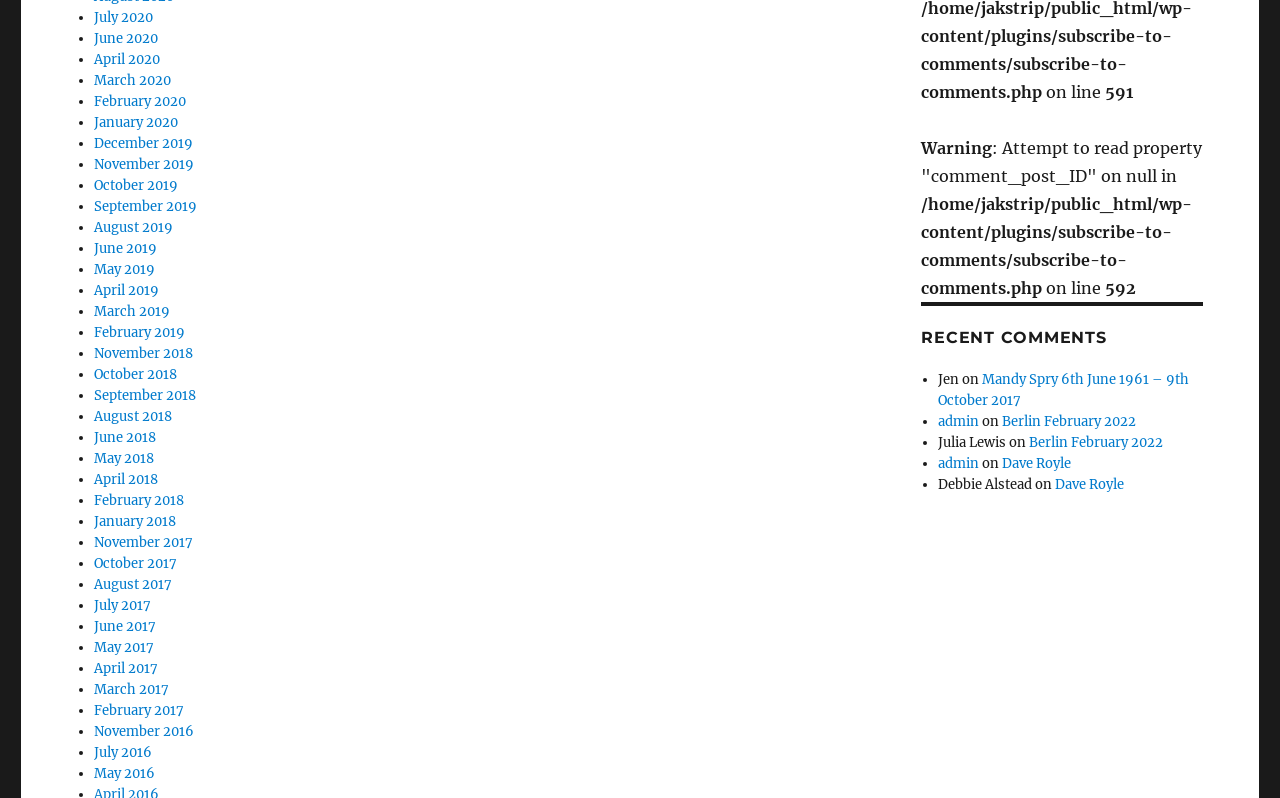Please give a succinct answer to the question in one word or phrase:
What is the earliest month listed?

November 2016